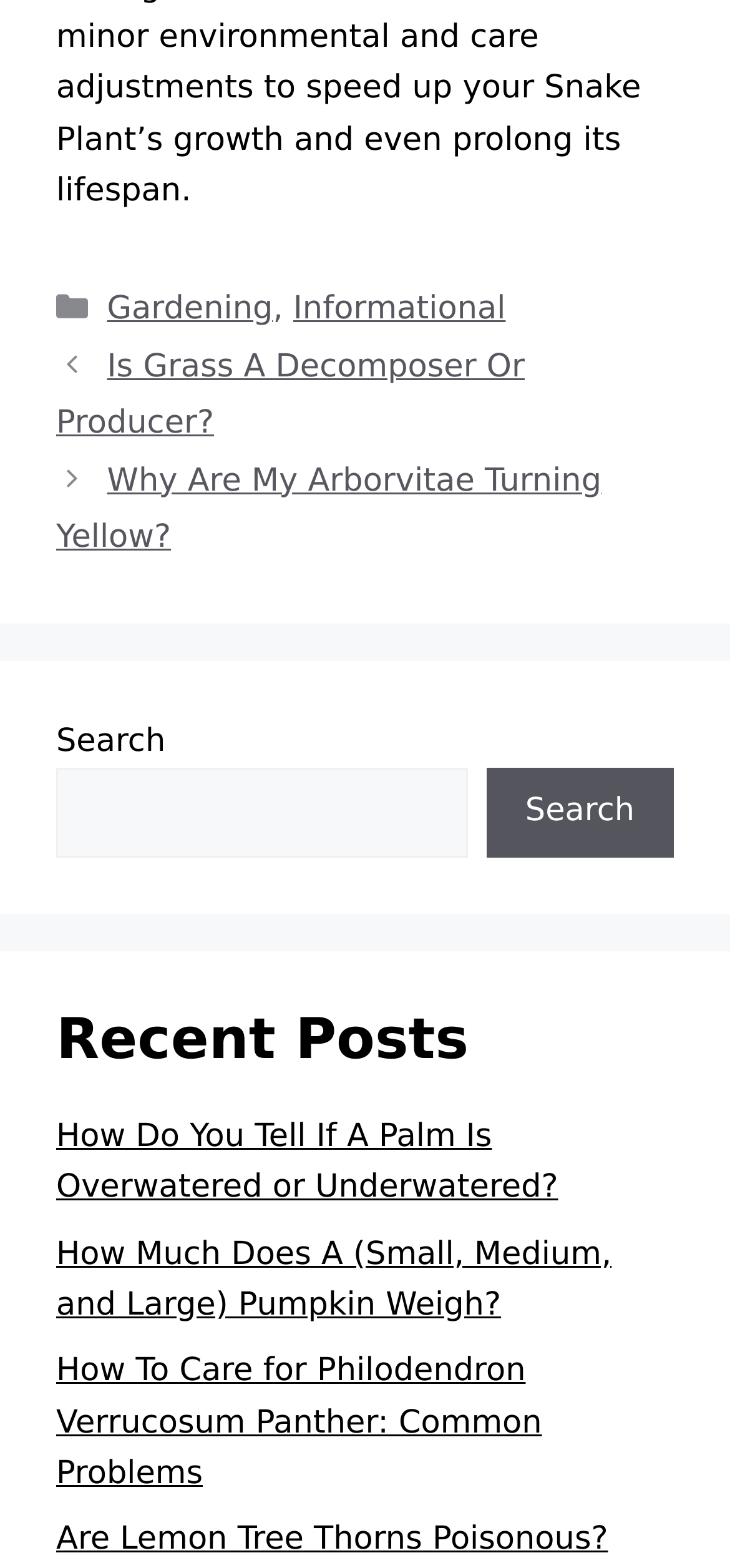Please determine the bounding box coordinates of the element's region to click for the following instruction: "Search for something".

[0.077, 0.49, 0.64, 0.547]